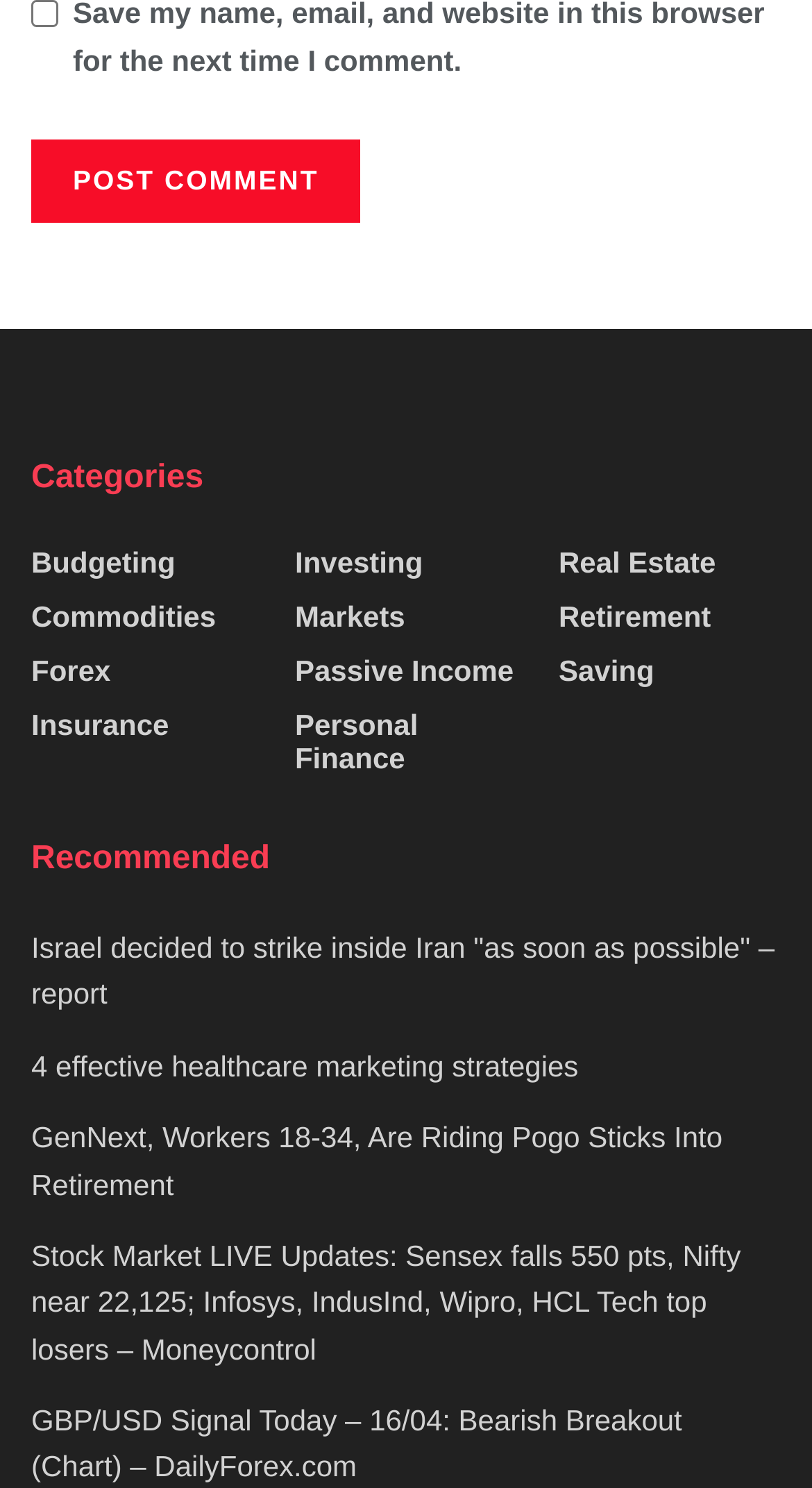What is the first recommended article? From the image, respond with a single word or brief phrase.

Israel decided to strike inside Iran “as soon as possible” – report